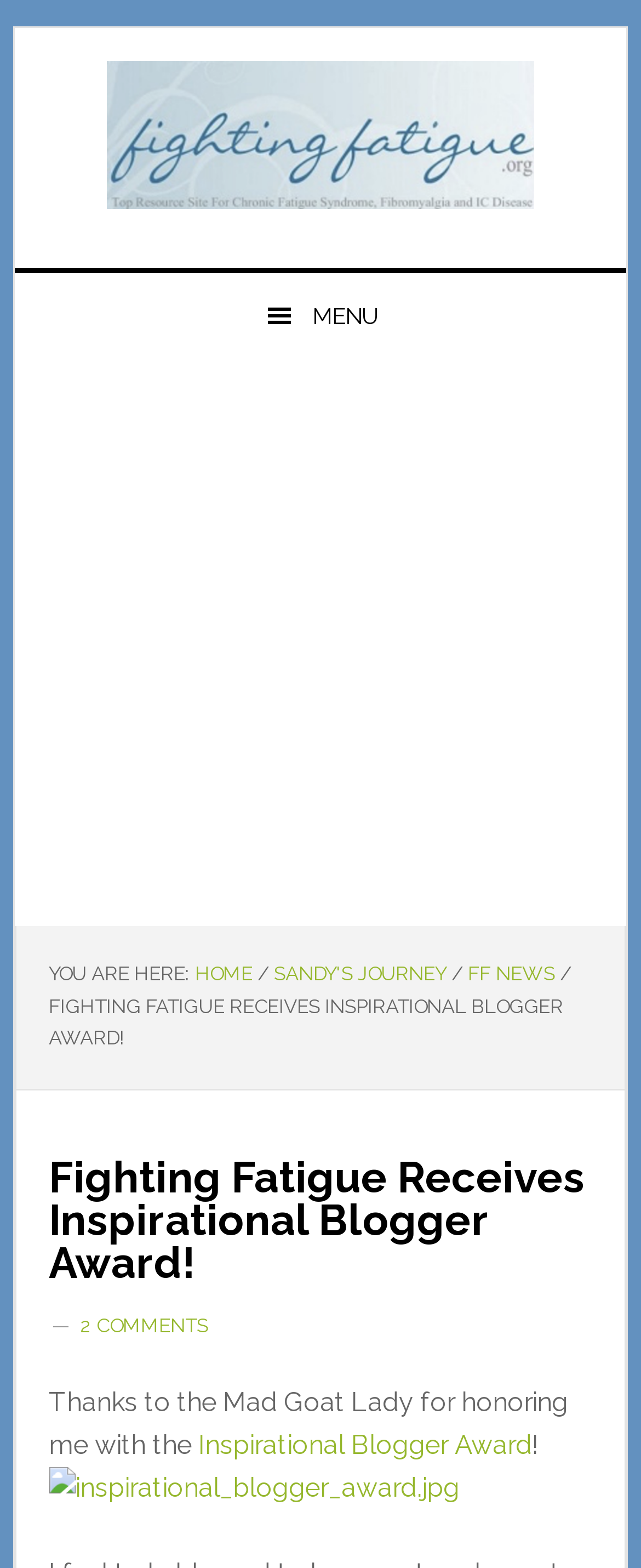Provide your answer in a single word or phrase: 
What is the topic of the webpage?

Chronic Fatigue Syndrome